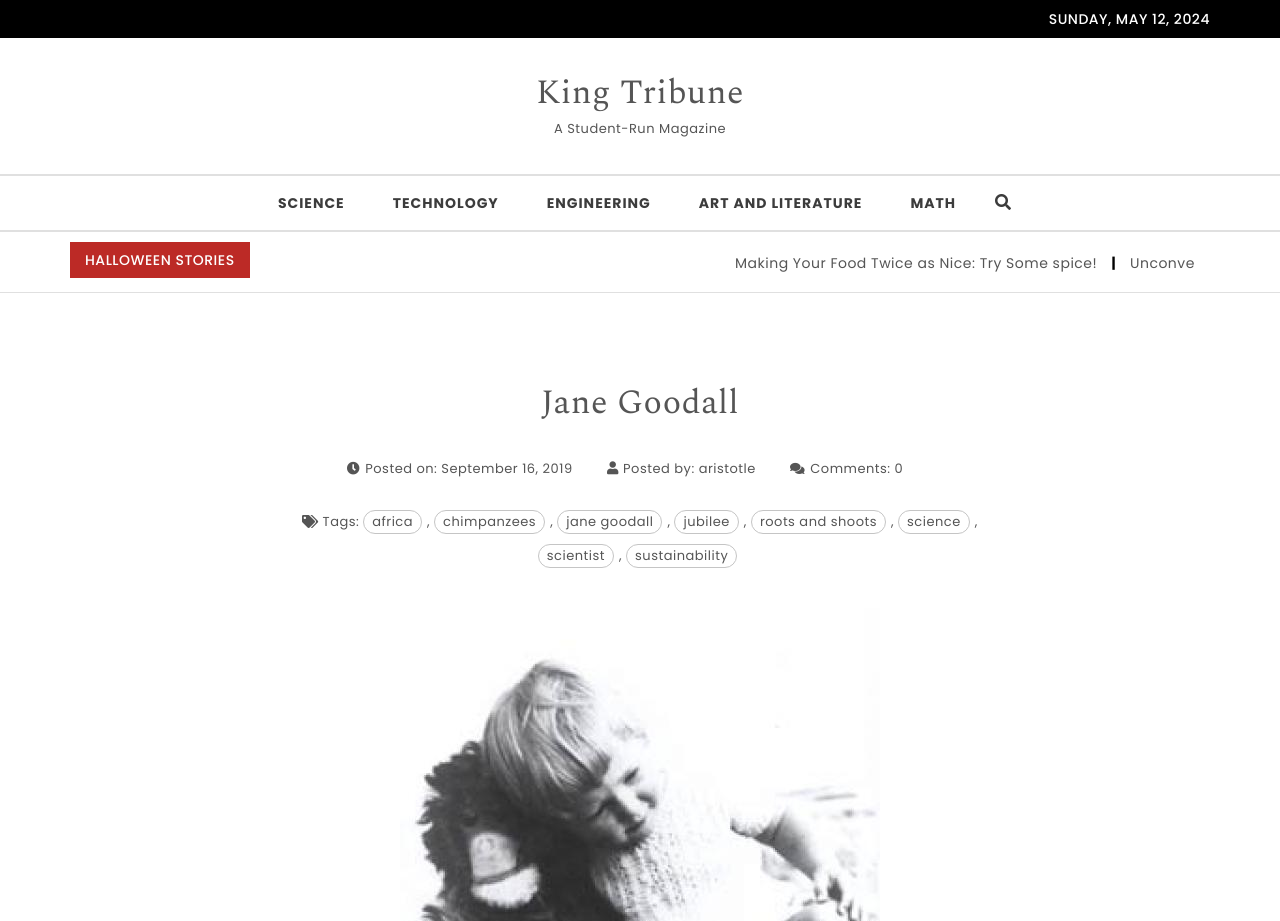Can you specify the bounding box coordinates for the region that should be clicked to fulfill this instruction: "Visit the 'ART AND LITERATURE' section".

[0.527, 0.191, 0.692, 0.25]